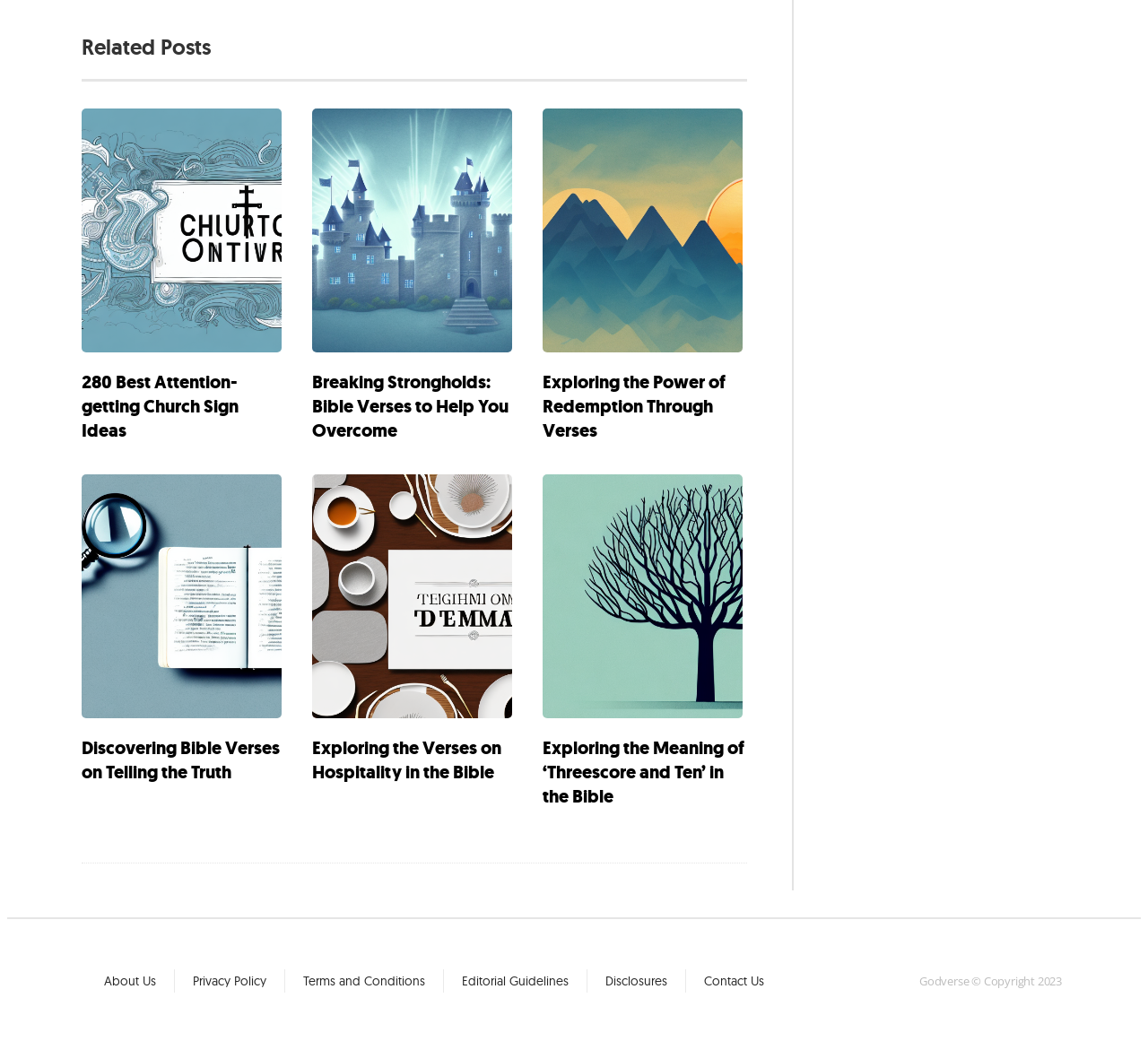Could you specify the bounding box coordinates for the clickable section to complete the following instruction: "Add to wishlist"?

None